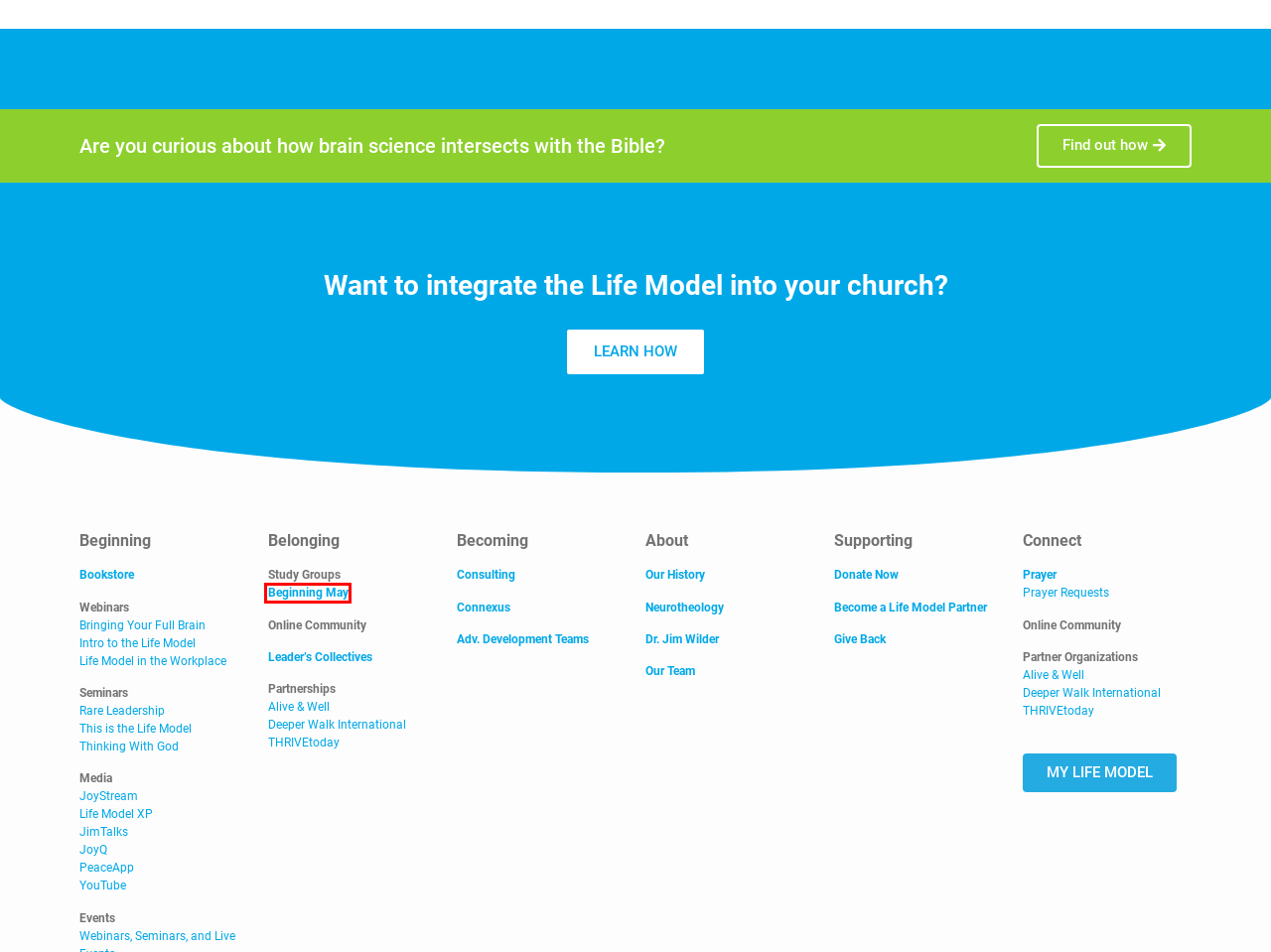You are provided with a screenshot of a webpage that has a red bounding box highlighting a UI element. Choose the most accurate webpage description that matches the new webpage after clicking the highlighted element. Here are your choices:
A. Our Team - Life Model Works
B. Study Groups - Life Model Works
C. Advanced Development Teams - Life Model Works
D. Thinking with God - Life Model Works
E. Give Back - Life Model Works
F. JoyStream - Life Model Works
G. Become a Life Model Partner - Life Model Works
H. Home » THRIVEtoday

B